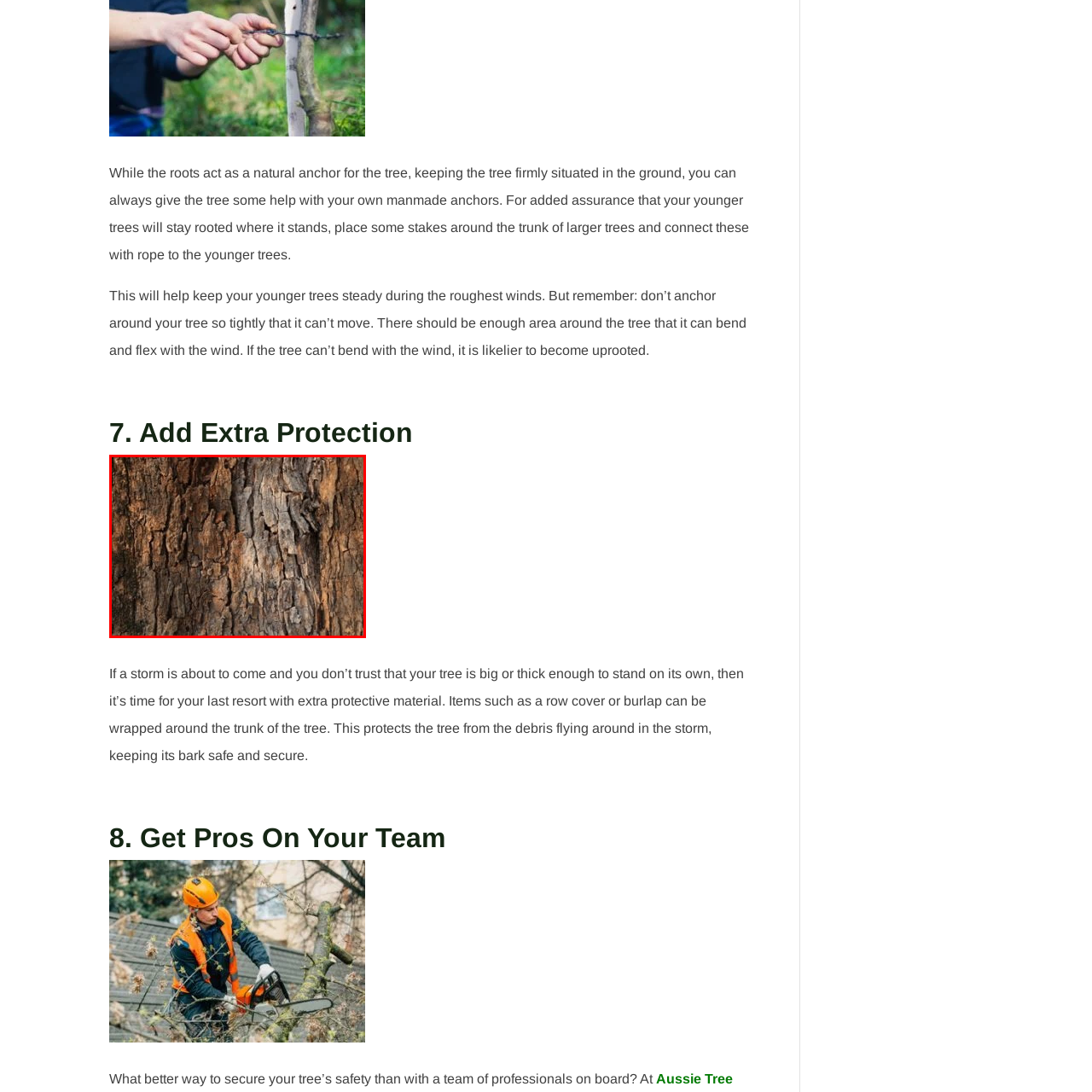Concentrate on the image area surrounded by the red border and answer the following question comprehensively: What can be used to safeguard the tree's bark?

According to the caption, wrapping burlap or row covers around the trunk of a younger tree can help safeguard its bark against debris and damage during storms, providing an extra layer of protection.